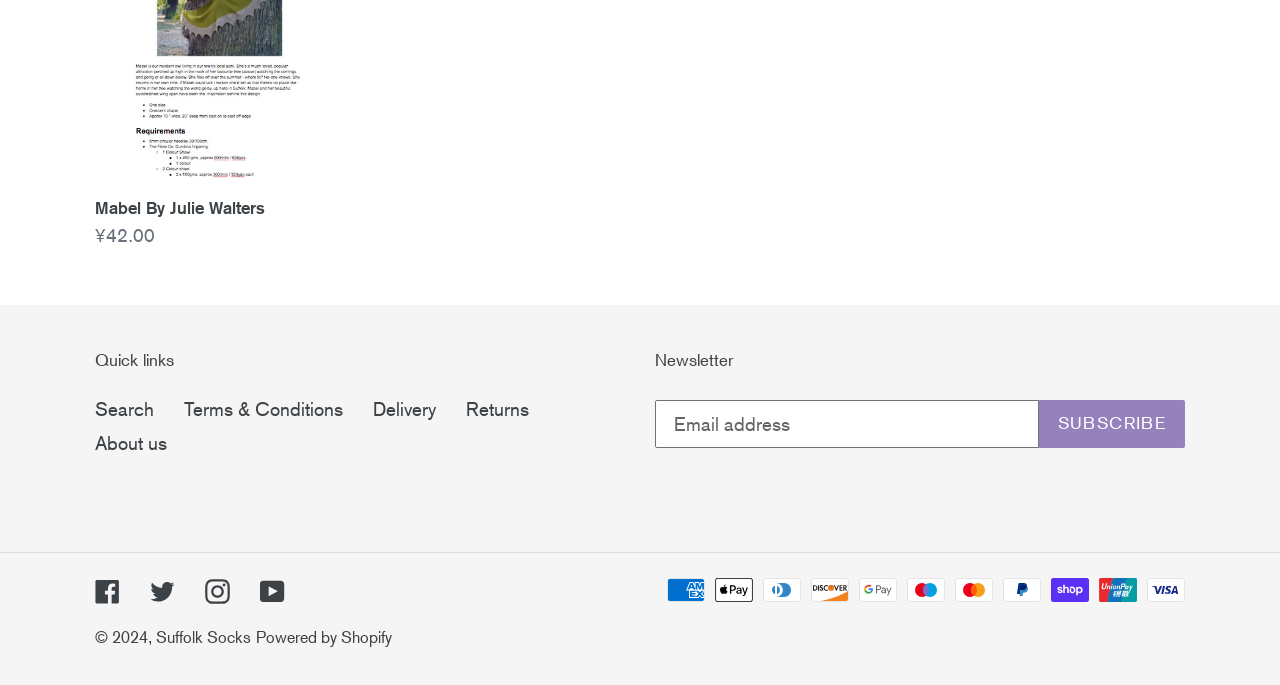Provide the bounding box coordinates of the UI element that matches the description: "Facebook".

[0.074, 0.84, 0.094, 0.882]